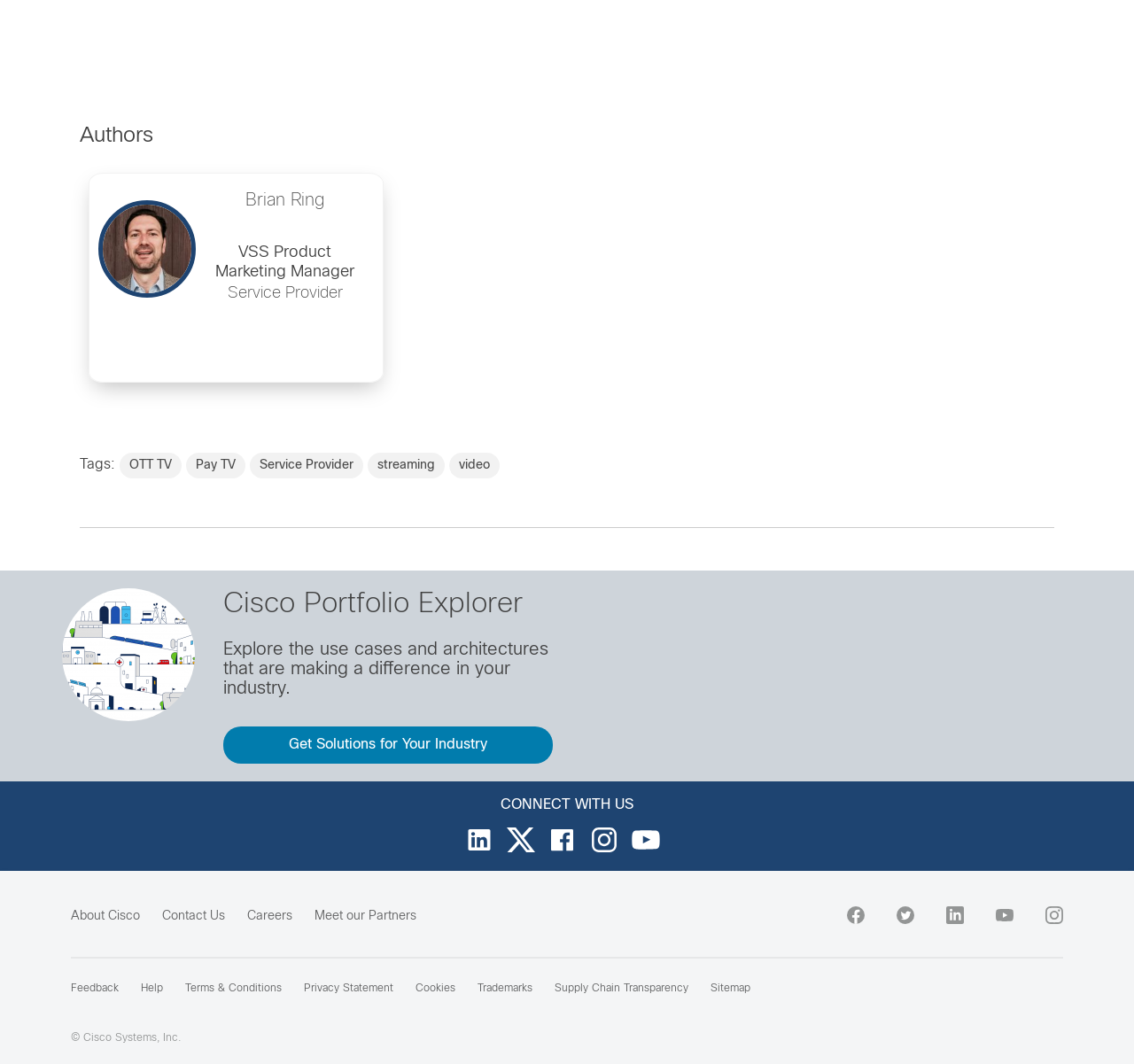Could you locate the bounding box coordinates for the section that should be clicked to accomplish this task: "Get solutions for your industry".

[0.197, 0.683, 0.488, 0.718]